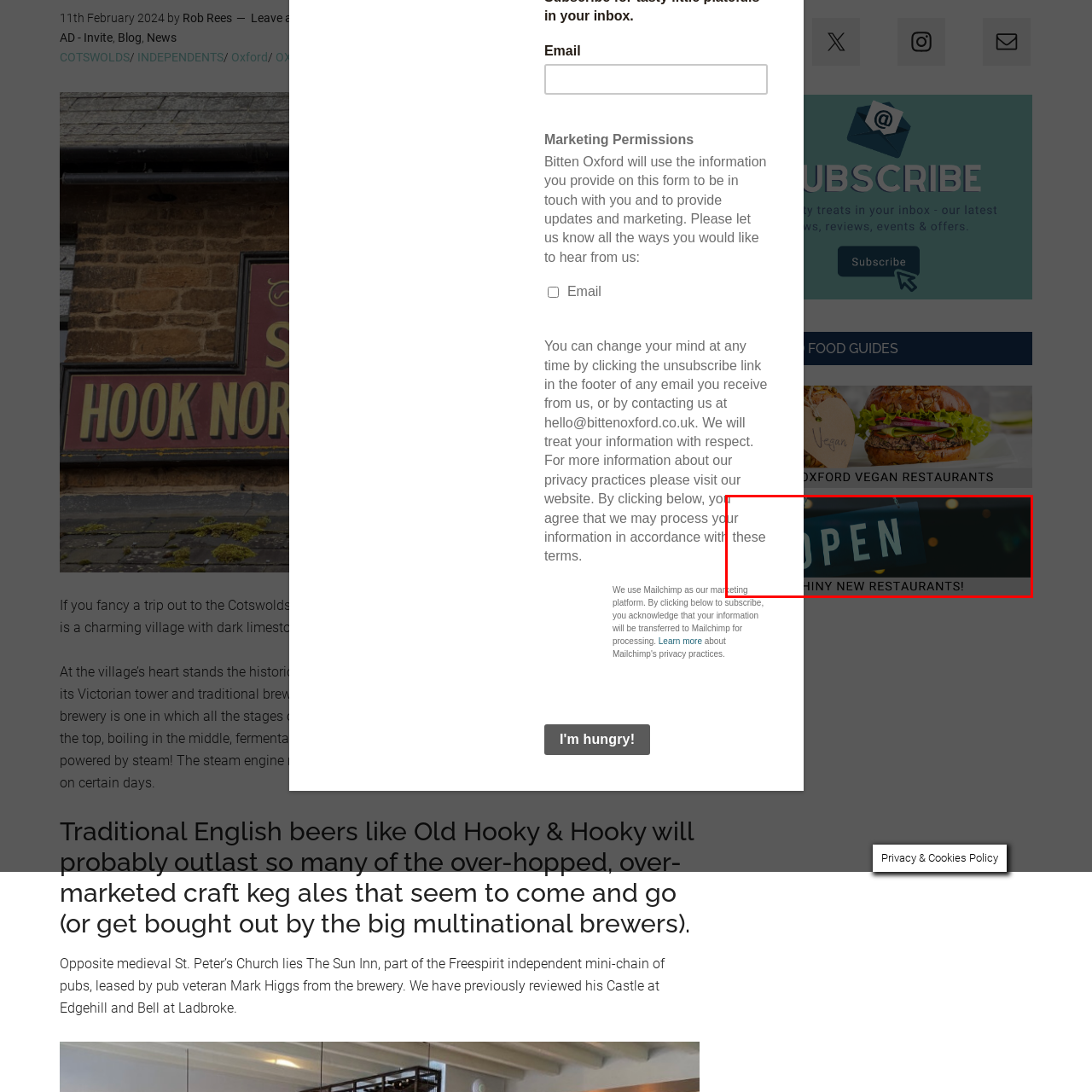Please review the image enclosed by the red bounding box and give a detailed answer to the following question, utilizing the information from the visual: What is being announced or promoted?

The bold text 'SHINY NEW RESTAURANTS!' suggests that the image is announcing or promoting recently opened dining establishments, which is further supported by the 'OPEN' sign and the overall lively and inviting atmosphere of the image.